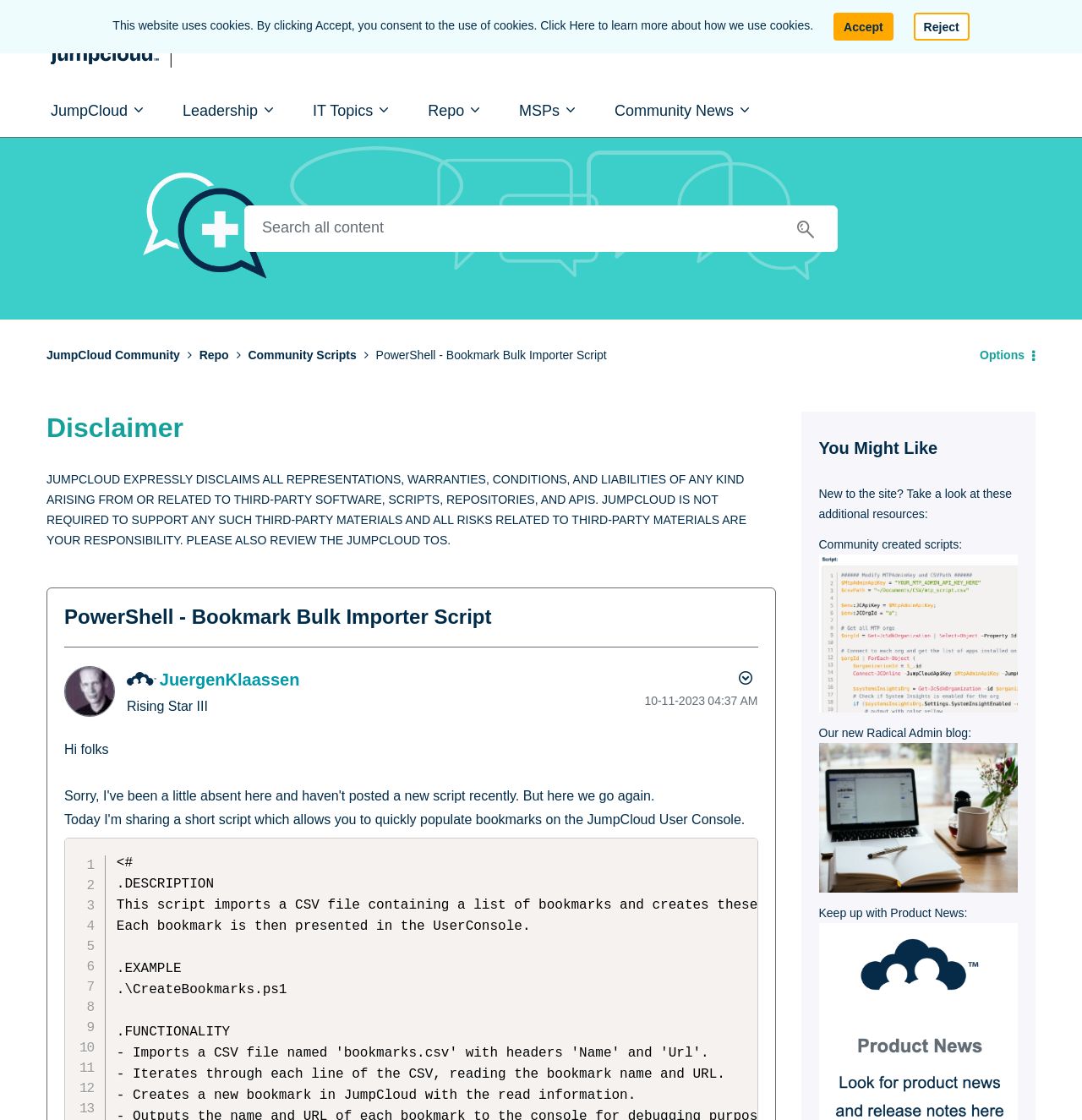Locate the bounding box coordinates of the clickable area to execute the instruction: "Search for something". Provide the coordinates as four float numbers between 0 and 1, represented as [left, top, right, bottom].

[0.226, 0.183, 0.774, 0.225]